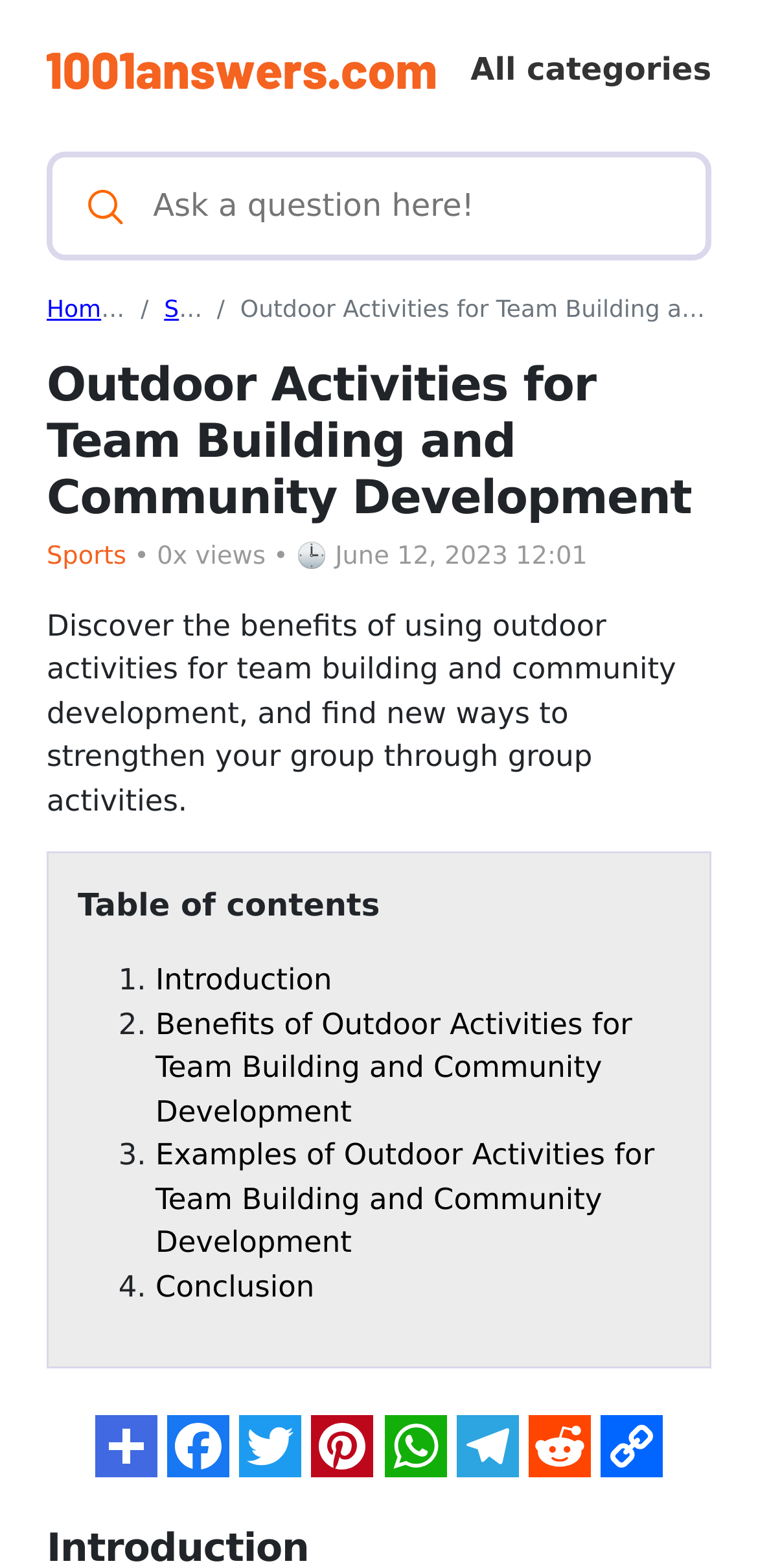What is the purpose of the textbox at the top right corner?
Provide a comprehensive and detailed answer to the question.

The textbox at the top right corner is labeled as 'Ask a question here!' and is likely used for users to submit their questions or queries.